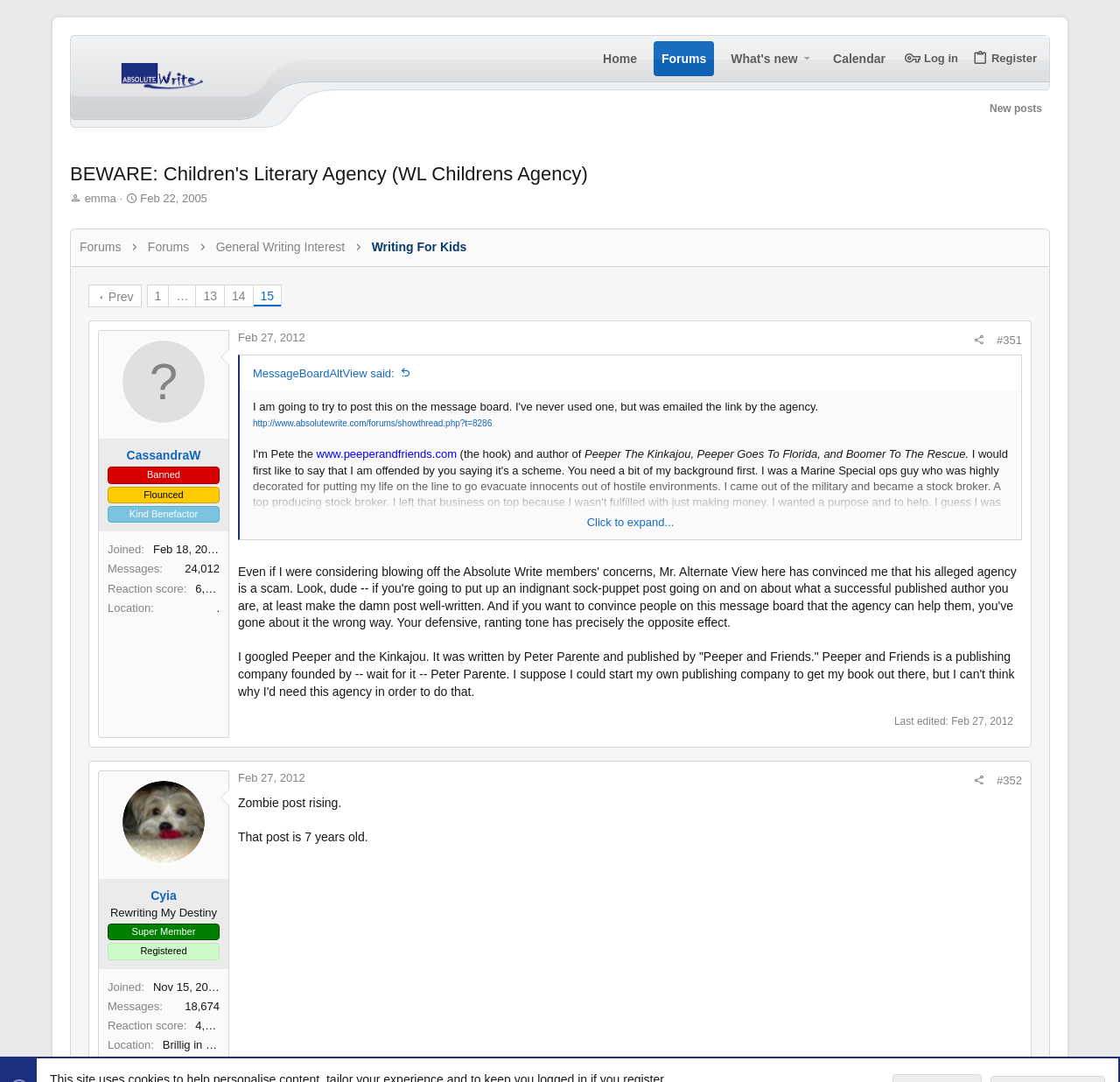Determine the bounding box coordinates for the area that needs to be clicked to fulfill this task: "View the 'New posts' page". The coordinates must be given as four float numbers between 0 and 1, i.e., [left, top, right, bottom].

[0.877, 0.092, 0.937, 0.109]